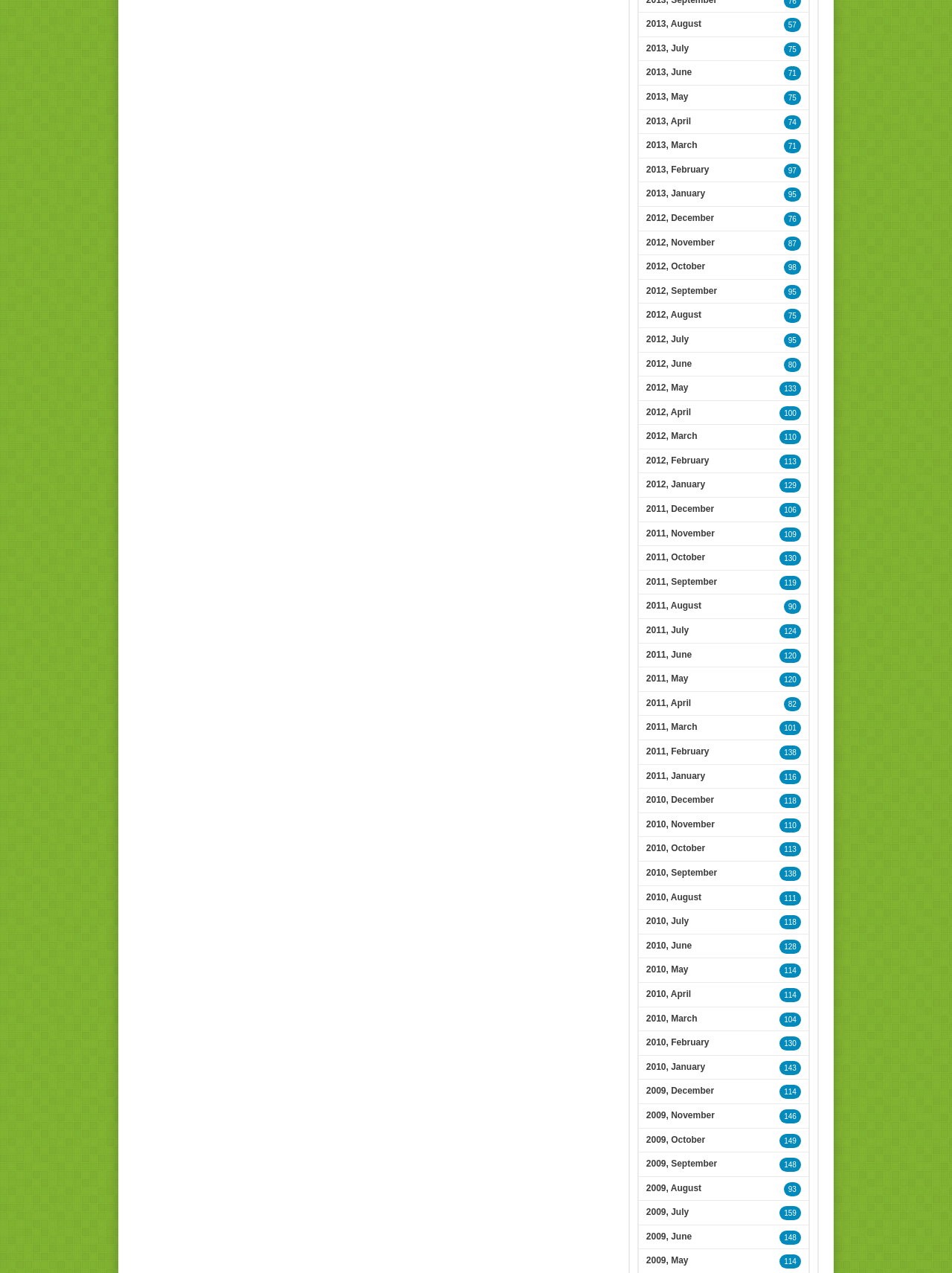Provide a one-word or one-phrase answer to the question:
What is the highest number associated with a month?

133